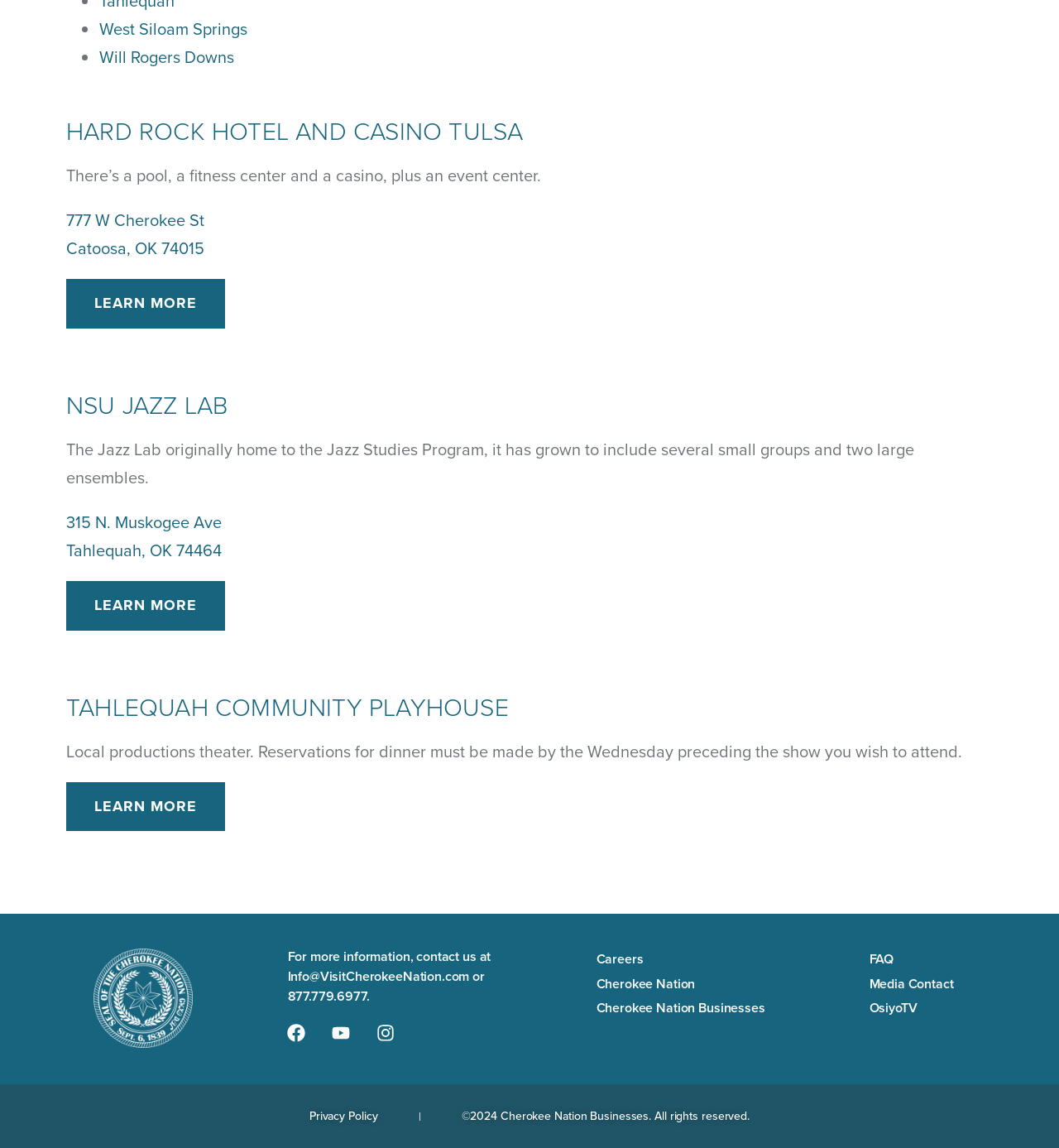How many links are there in the footer section?
Look at the image and provide a short answer using one word or a phrase.

7